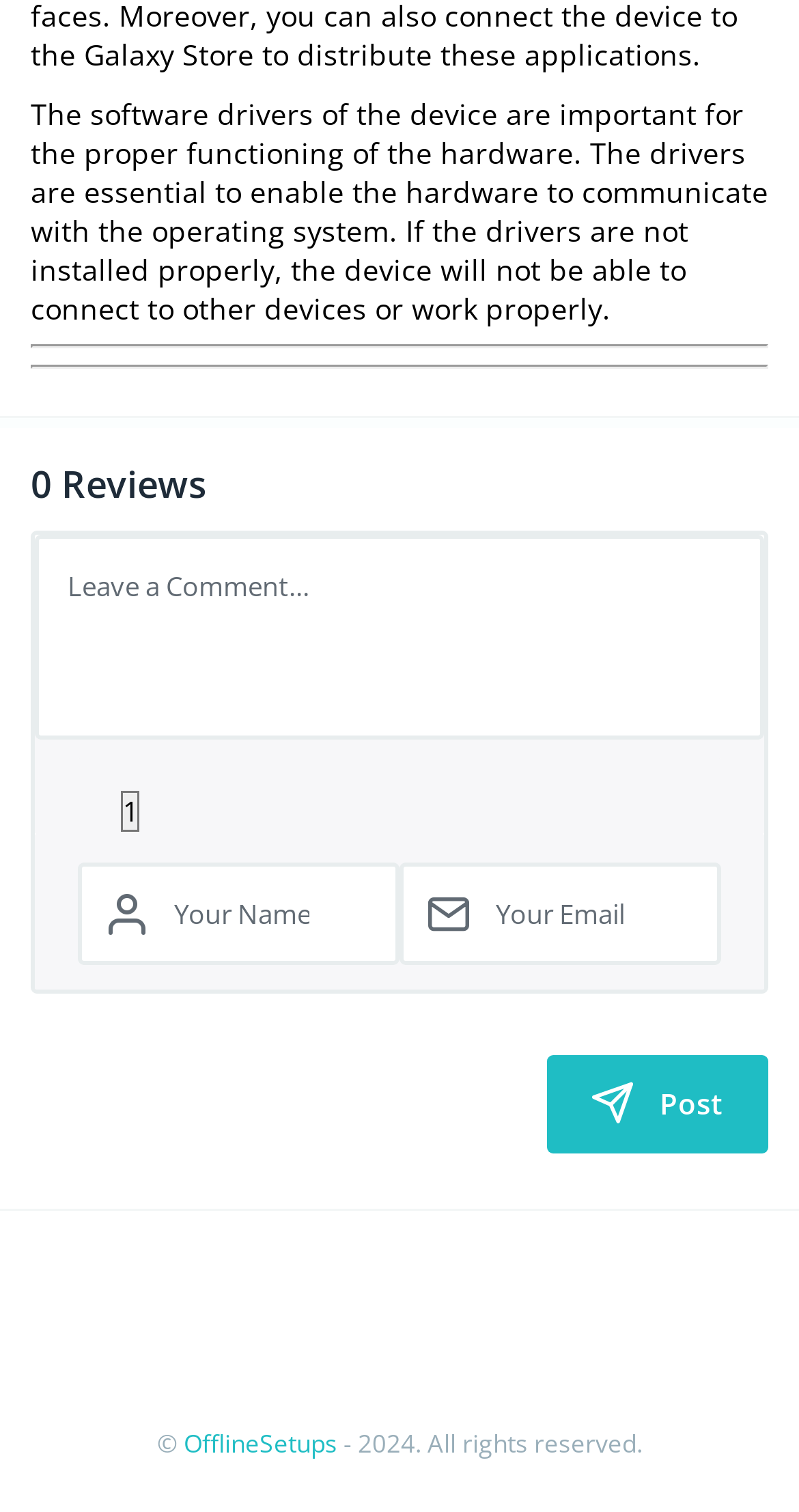Use a single word or phrase to answer the question: What is the purpose of the textbox with the '' text?

Unknown